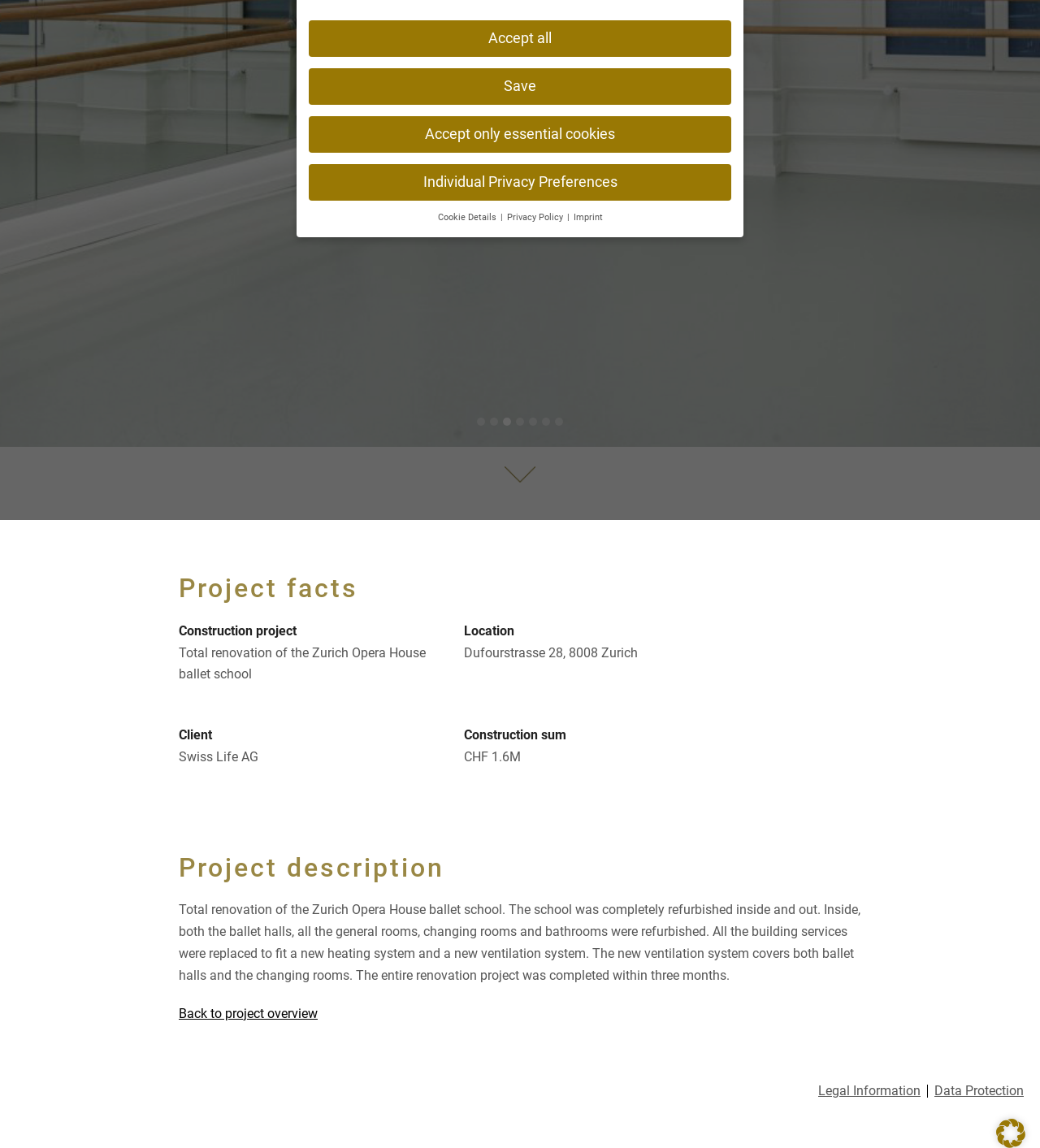Using the format (top-left x, top-left y, bottom-right x, bottom-right y), and given the element description, identify the bounding box coordinates within the screenshot: Sauces, Condiments and More

None